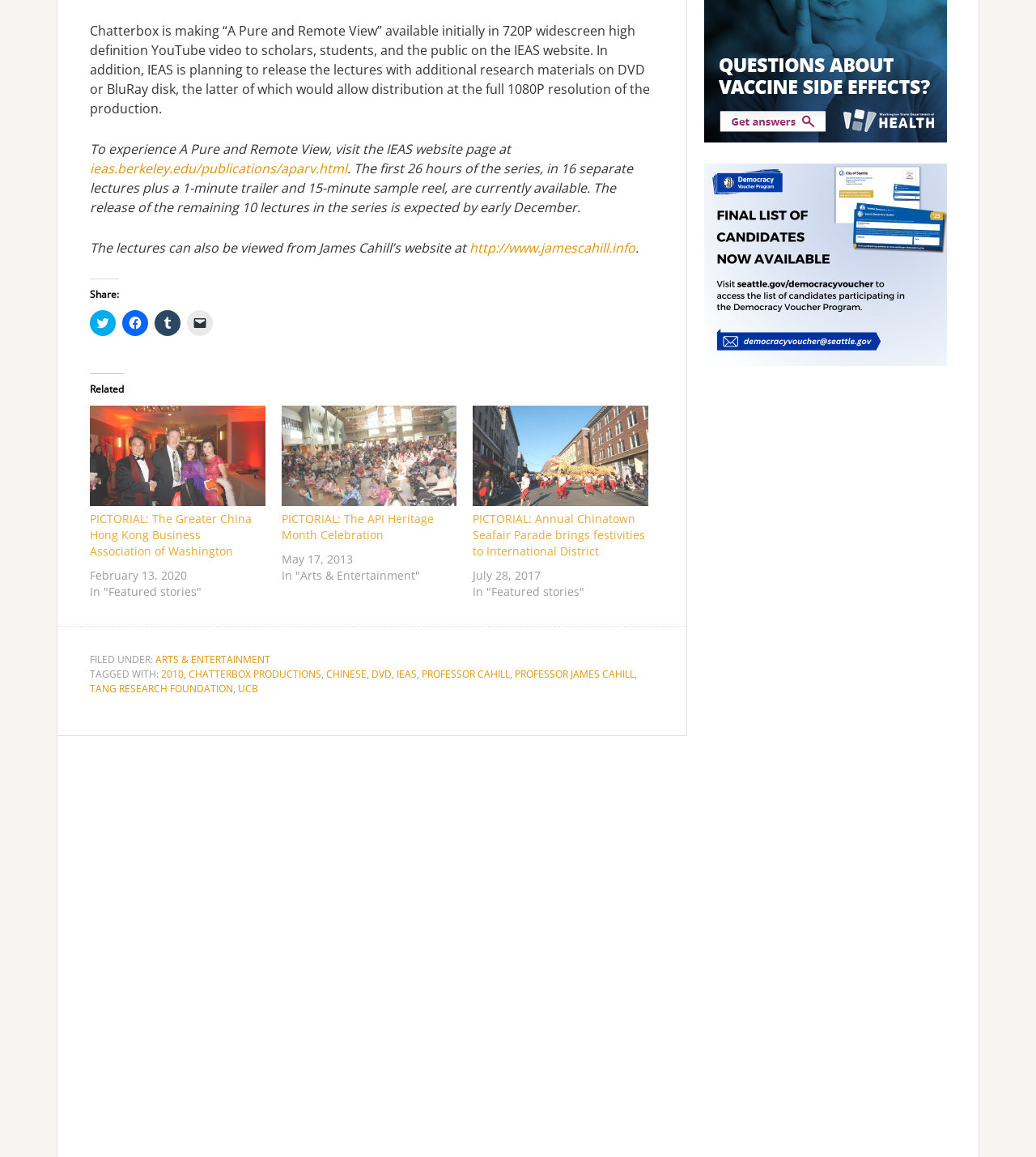Can you show the bounding box coordinates of the region to click on to complete the task described in the instruction: "View the image of PICTORIAL: The API Heritage Month Celebration"?

[0.272, 0.35, 0.441, 0.437]